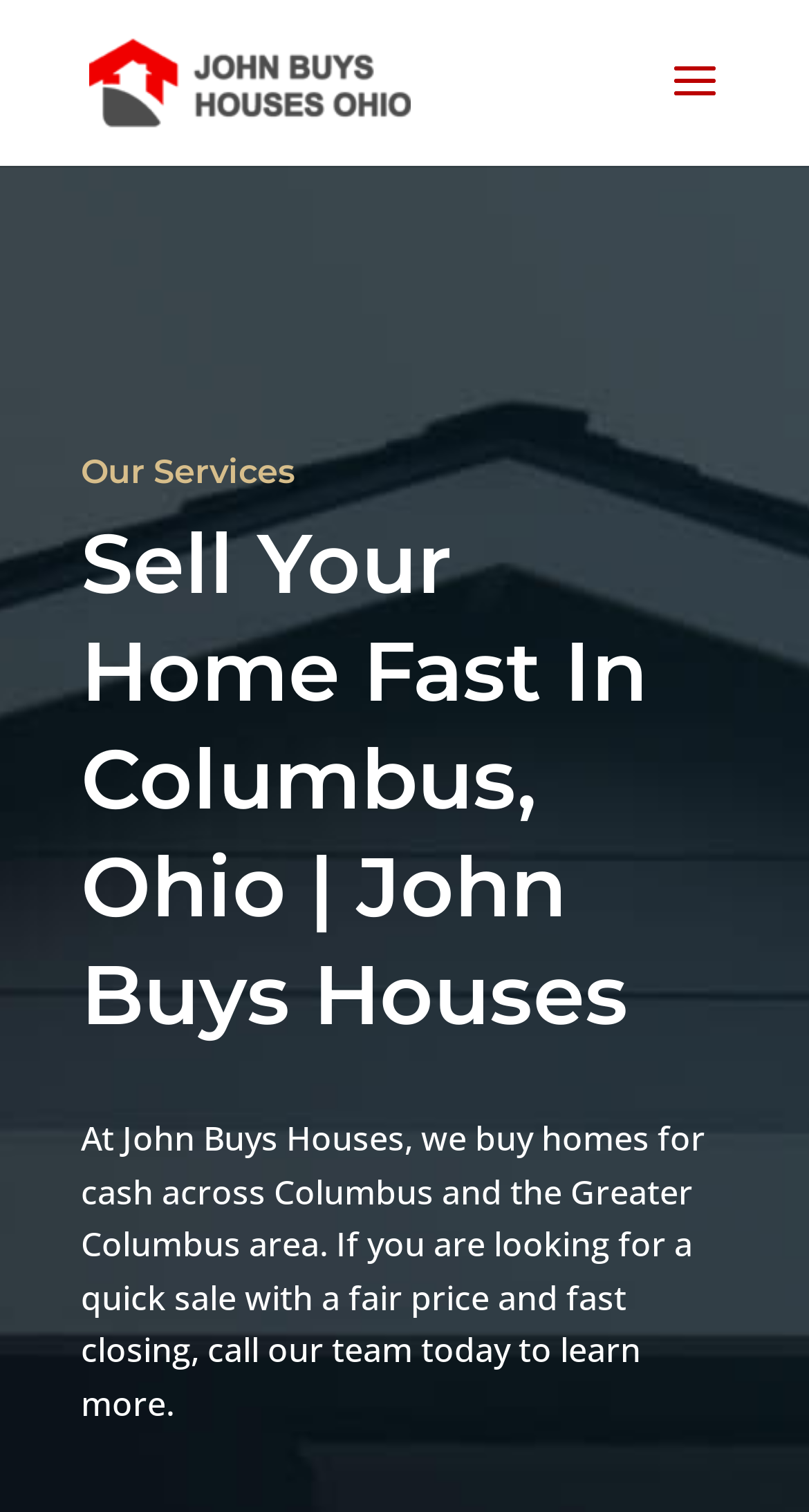What type of sale does the company offer?
Carefully examine the image and provide a detailed answer to the question.

The type of sale is mentioned in the StaticText element, which states that the company offers a 'quick sale with a fair price and fast closing'.